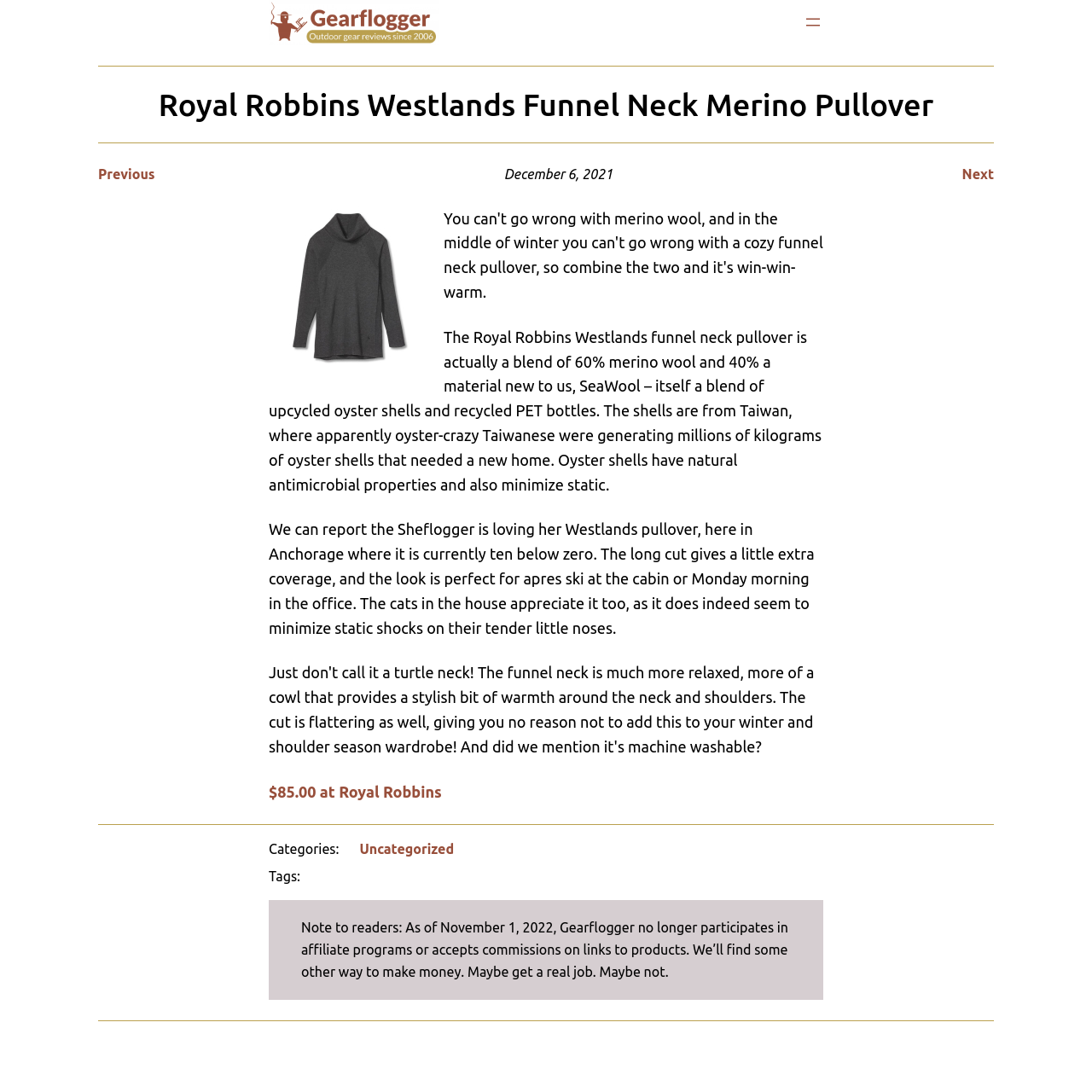What is the temperature in Anchorage when the reviewer is writing?
Using the image, respond with a single word or phrase.

Ten below zero